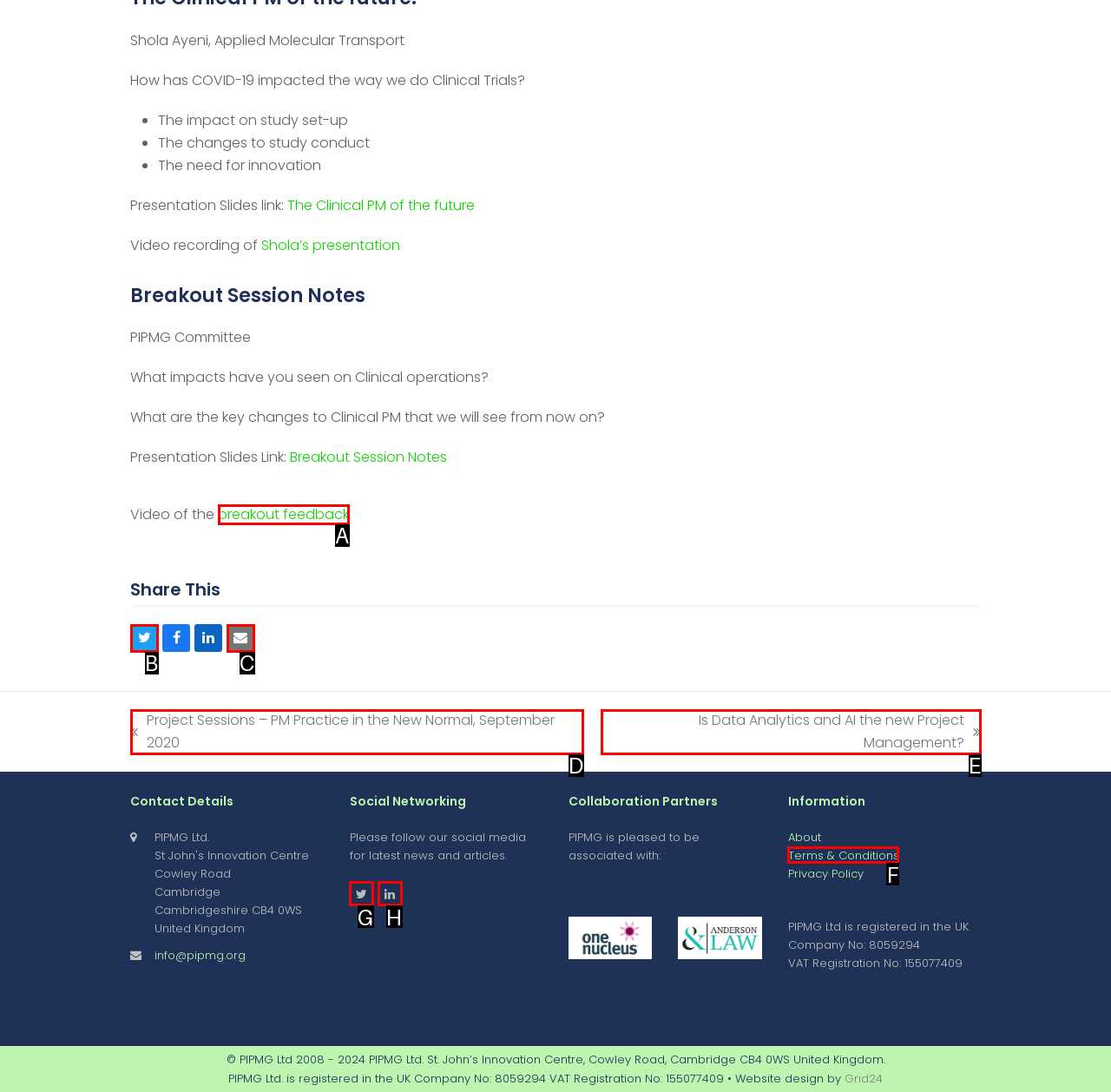Find the option that aligns with: Terms & Conditions
Provide the letter of the corresponding option.

F